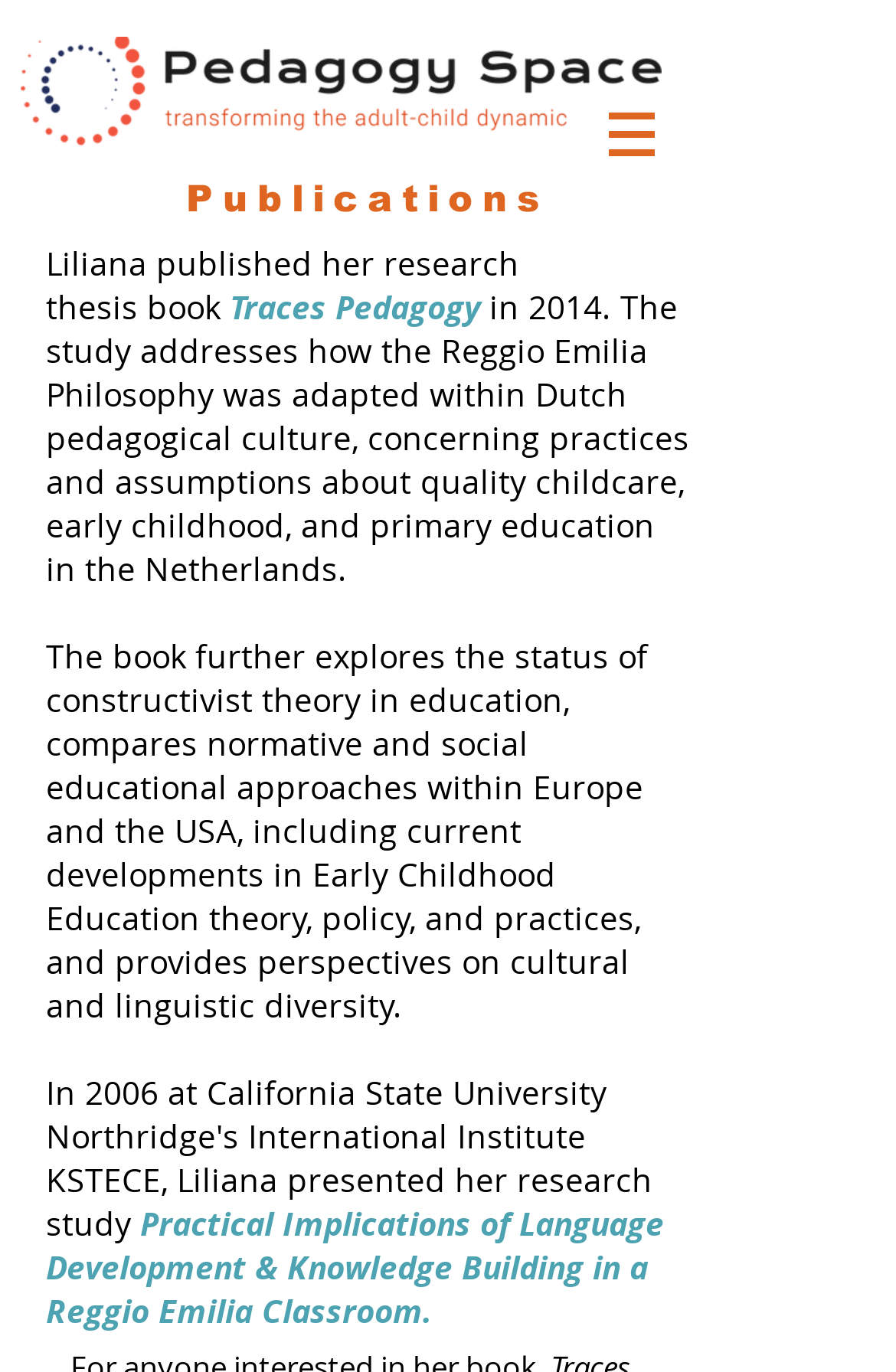What is the title of the navigation menu?
Please provide a single word or phrase in response based on the screenshot.

Site